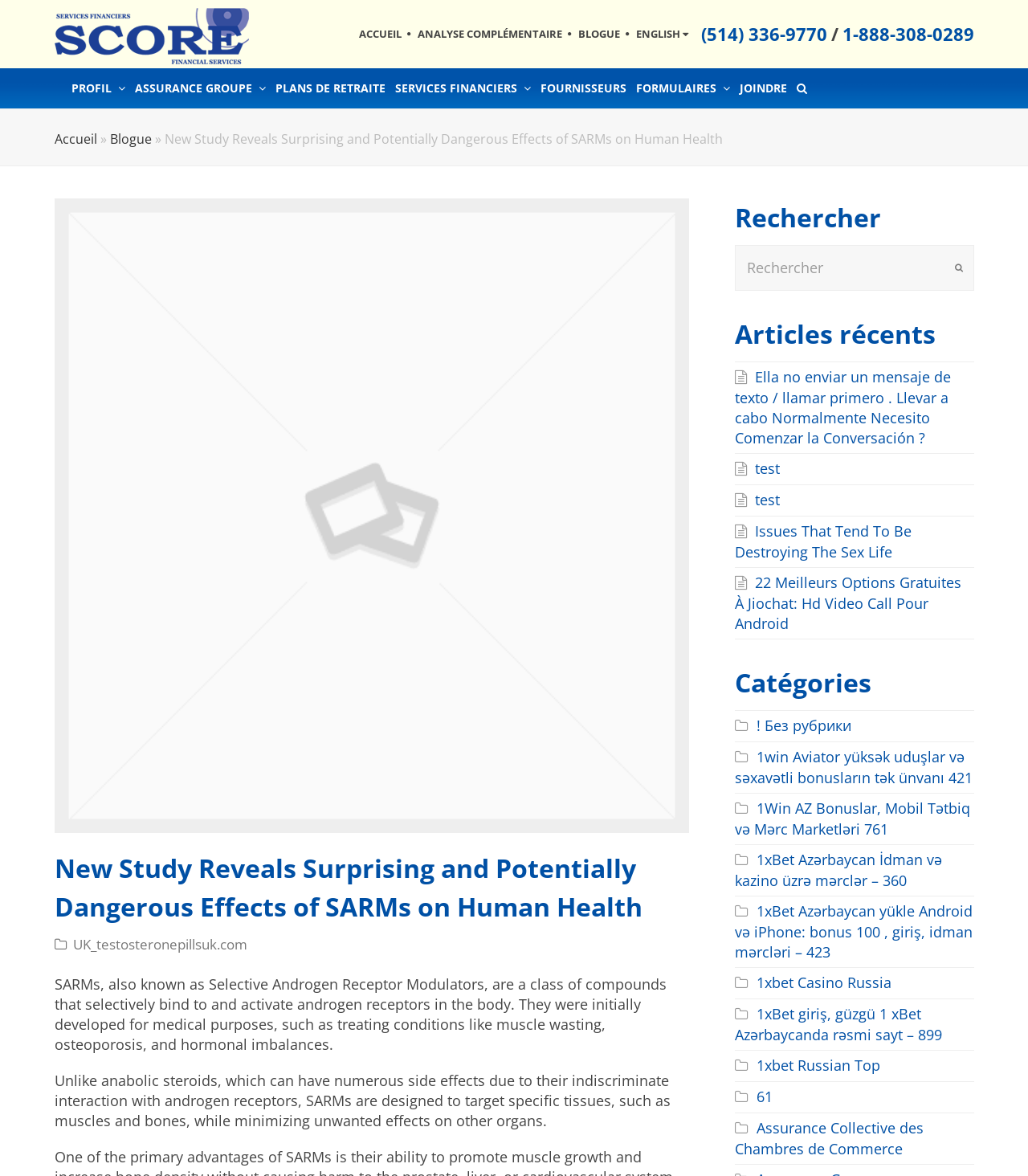What is the difference between SARMs and anabolic steroids?
Use the screenshot to answer the question with a single word or phrase.

Targeted interaction